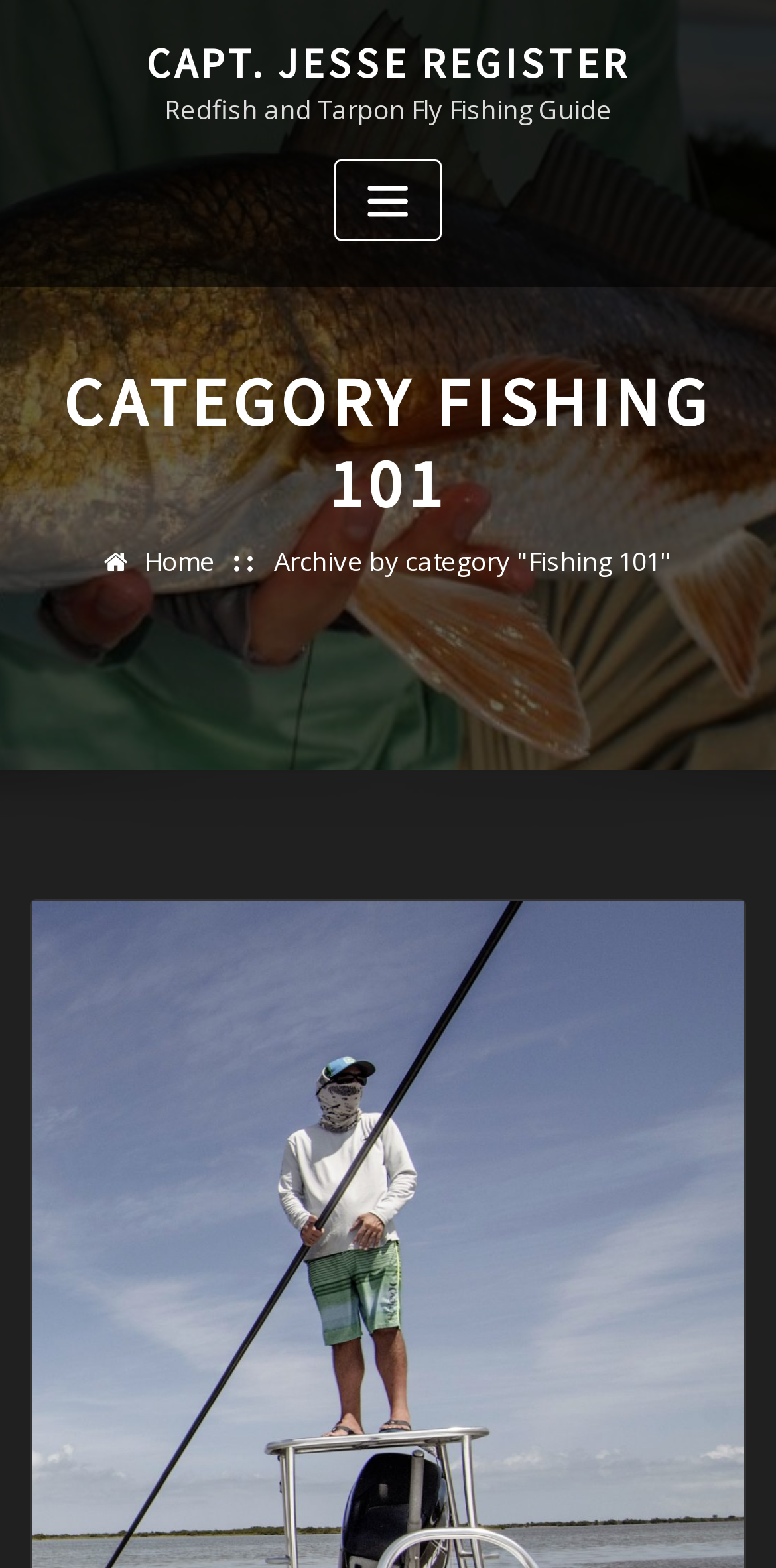Please determine the bounding box coordinates, formatted as (top-left x, top-left y, bottom-right x, bottom-right y), with all values as floating point numbers between 0 and 1. Identify the bounding box of the region described as: Capt. Jesse Register

[0.188, 0.024, 0.812, 0.057]